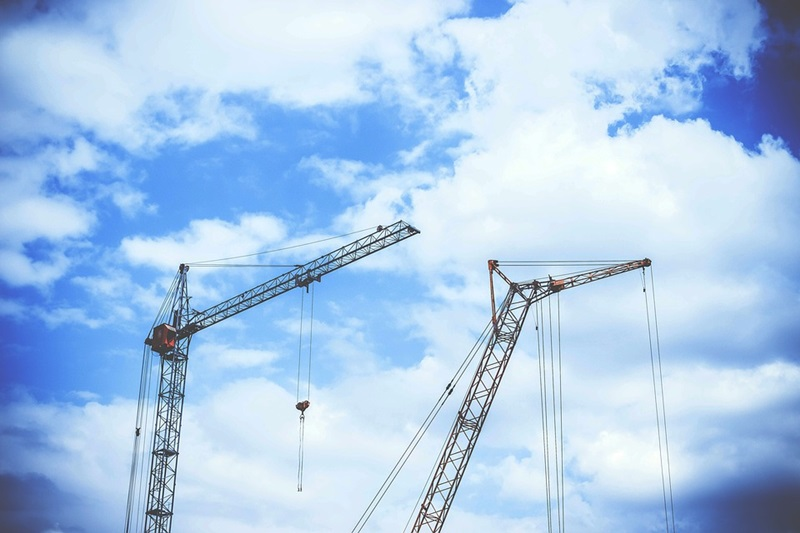Please answer the following question using a single word or phrase: 
What is the theme reflected in the image?

renting versus buying construction equipment